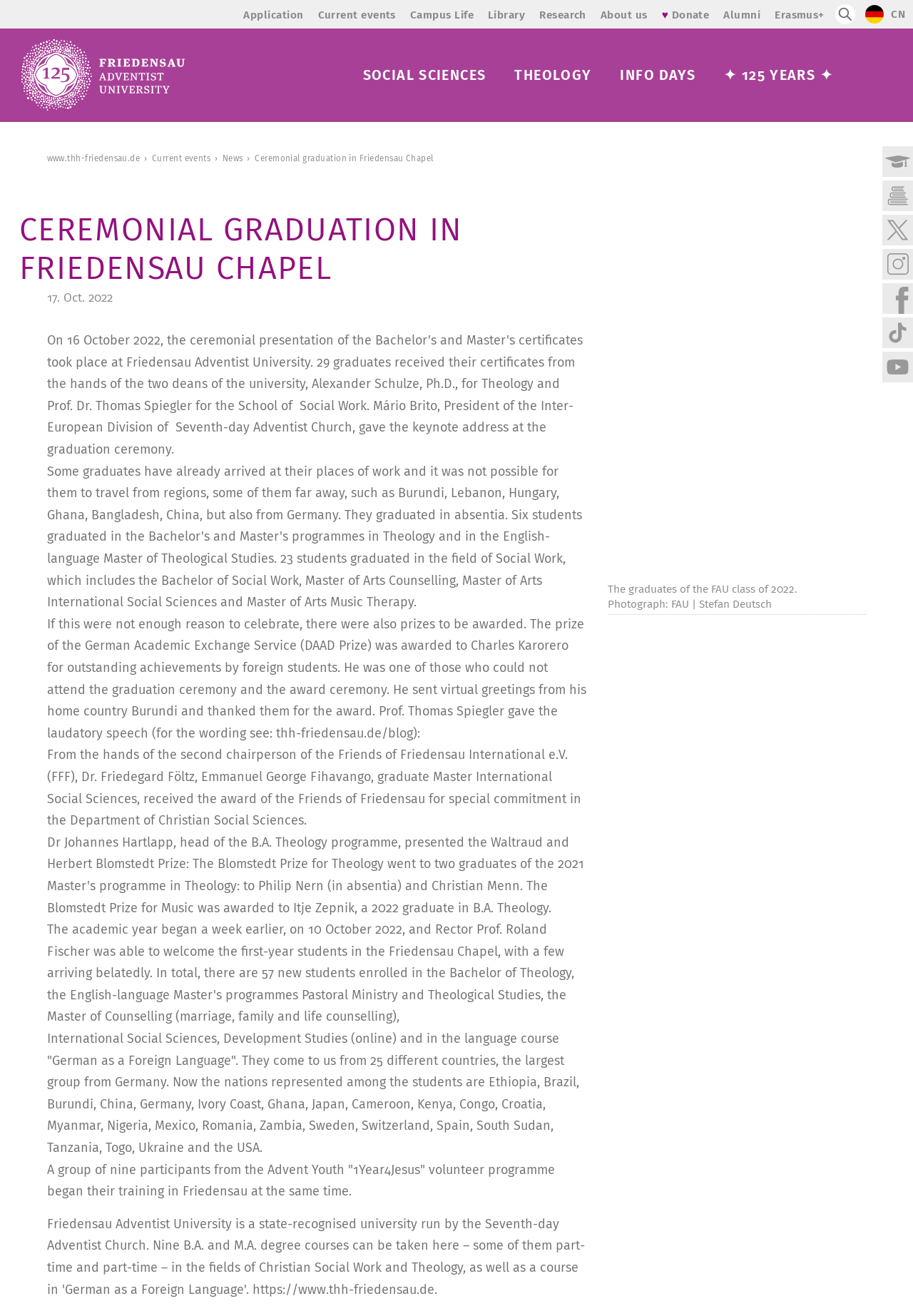Highlight the bounding box coordinates of the element you need to click to perform the following instruction: "Visit the 'Campus Life' page."

[0.449, 0.007, 0.519, 0.016]